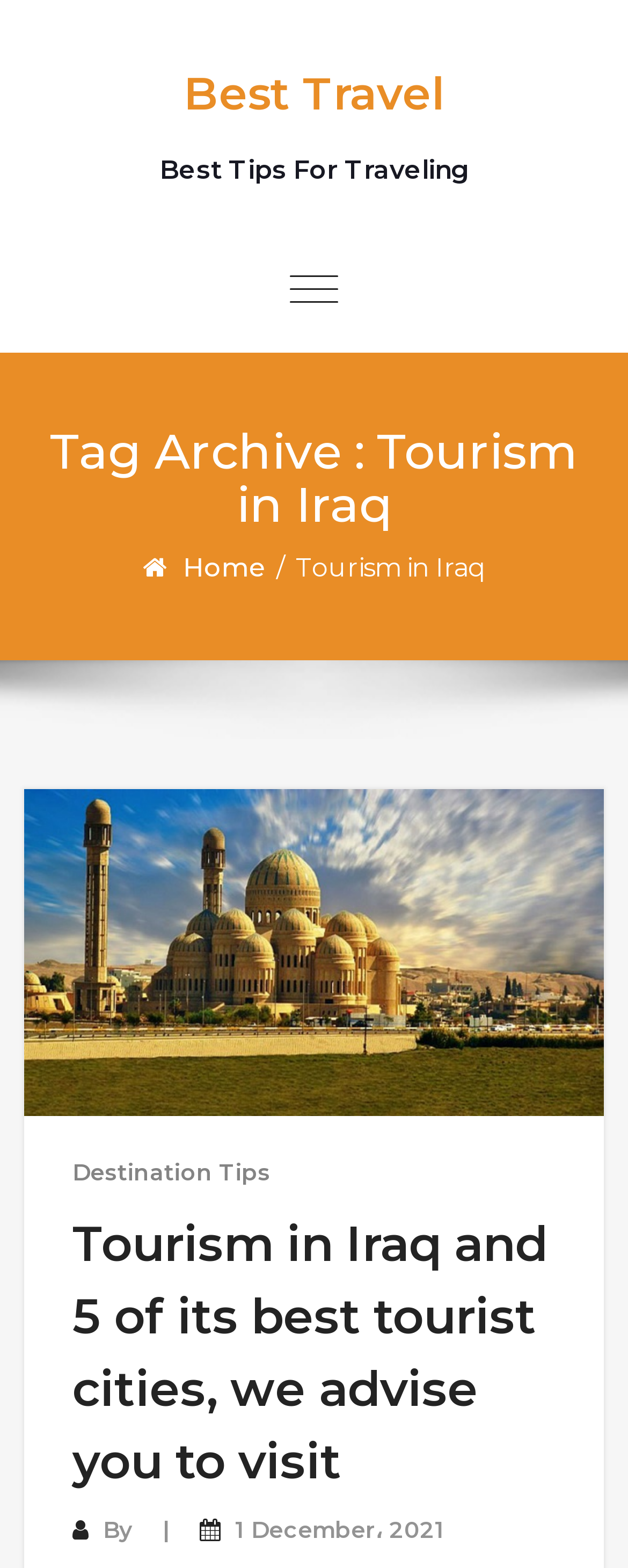Please provide a brief answer to the following inquiry using a single word or phrase:
What type of content is 'Best Tips For Traveling'?

Static Text